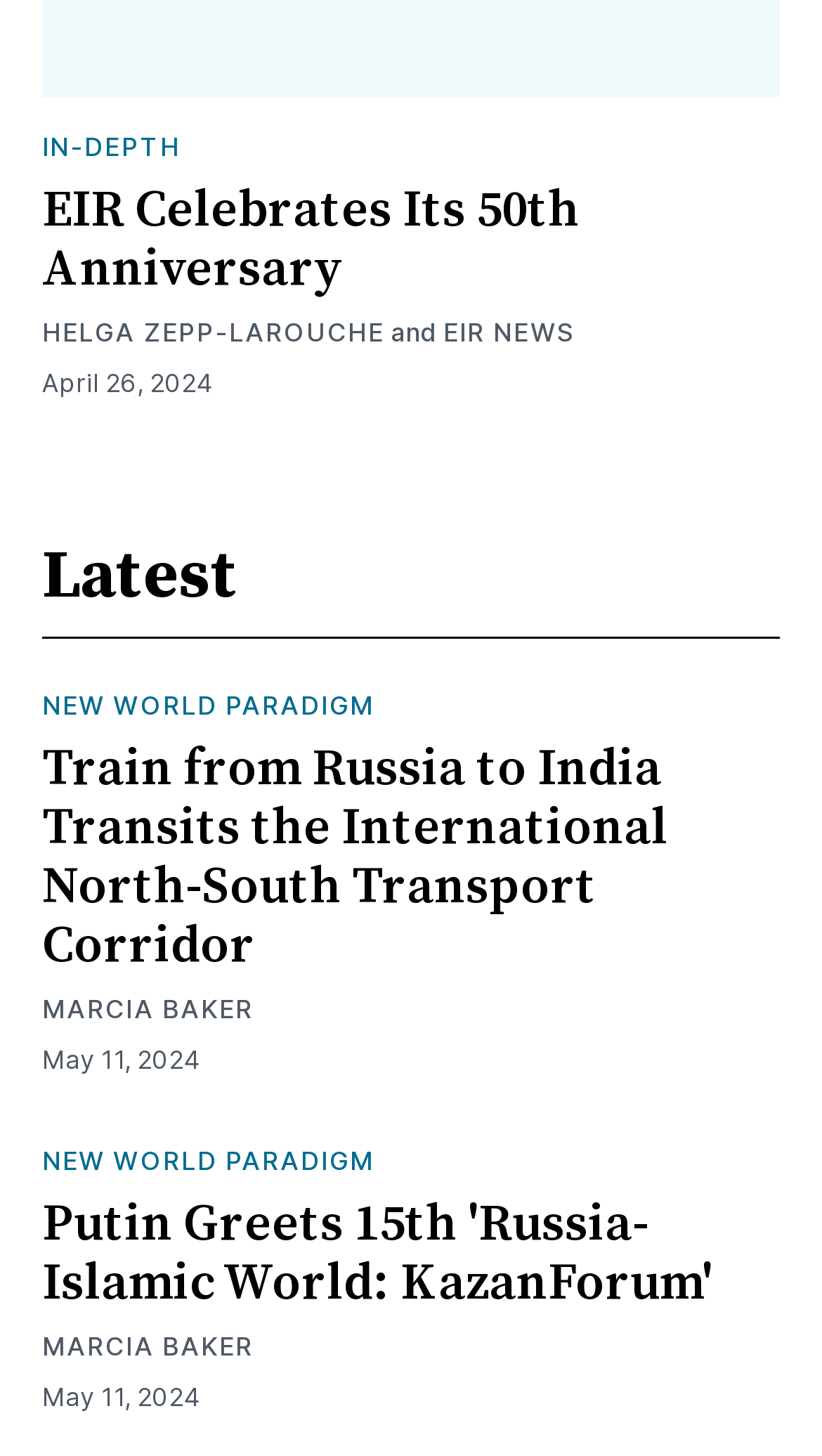Provide the bounding box coordinates for the specified HTML element described in this description: "EIR Celebrates Its 50th Anniversary". The coordinates should be four float numbers ranging from 0 to 1, in the format [left, top, right, bottom].

[0.051, 0.124, 0.705, 0.208]